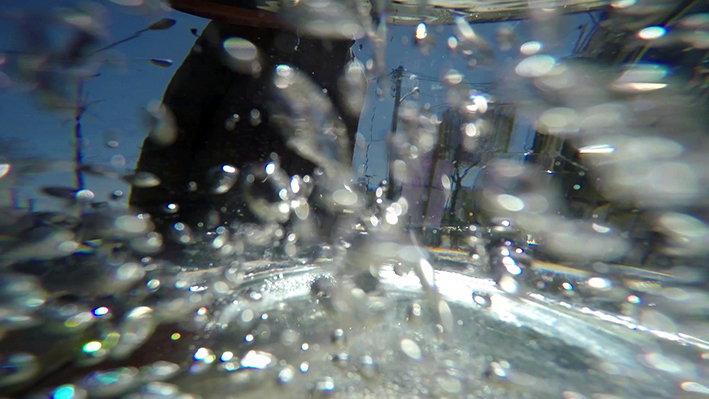Is the image related to a New Year's celebration?
Using the image as a reference, give a one-word or short phrase answer.

Yes